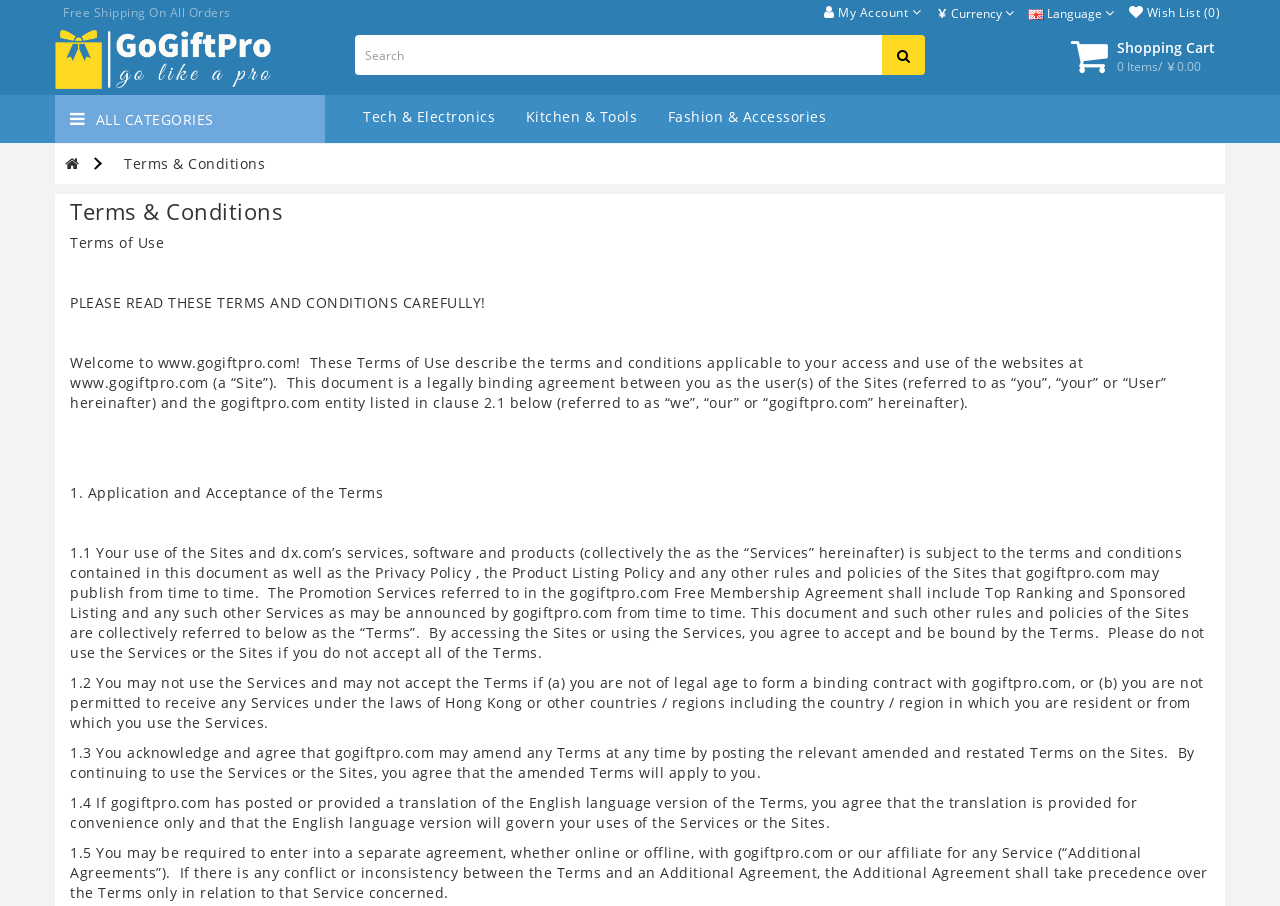Please give a succinct answer using a single word or phrase:
What is the name of the website?

gogiftpro.com